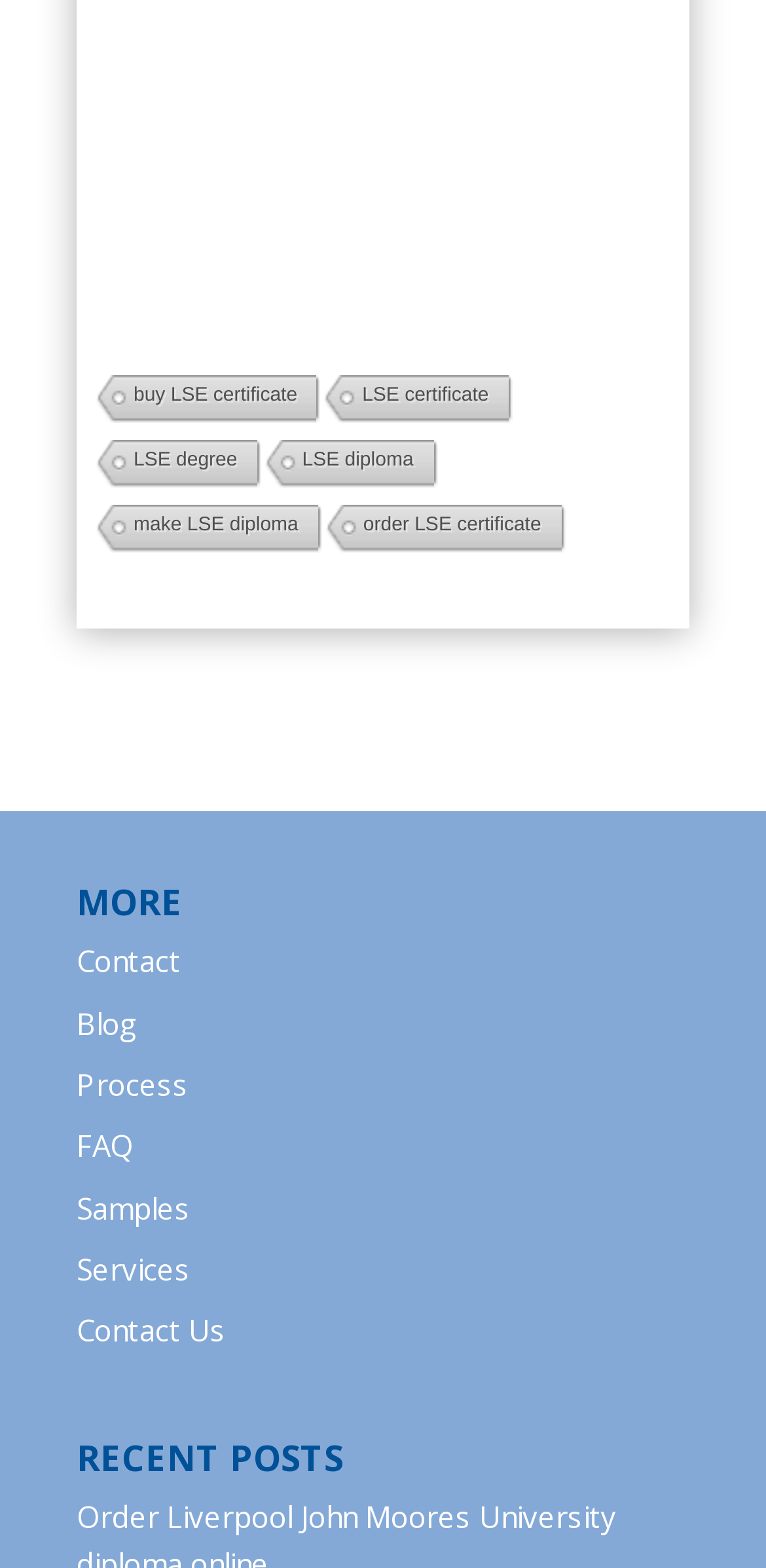Please find the bounding box coordinates of the element that must be clicked to perform the given instruction: "read more about the process". The coordinates should be four float numbers from 0 to 1, i.e., [left, top, right, bottom].

[0.1, 0.679, 0.246, 0.704]